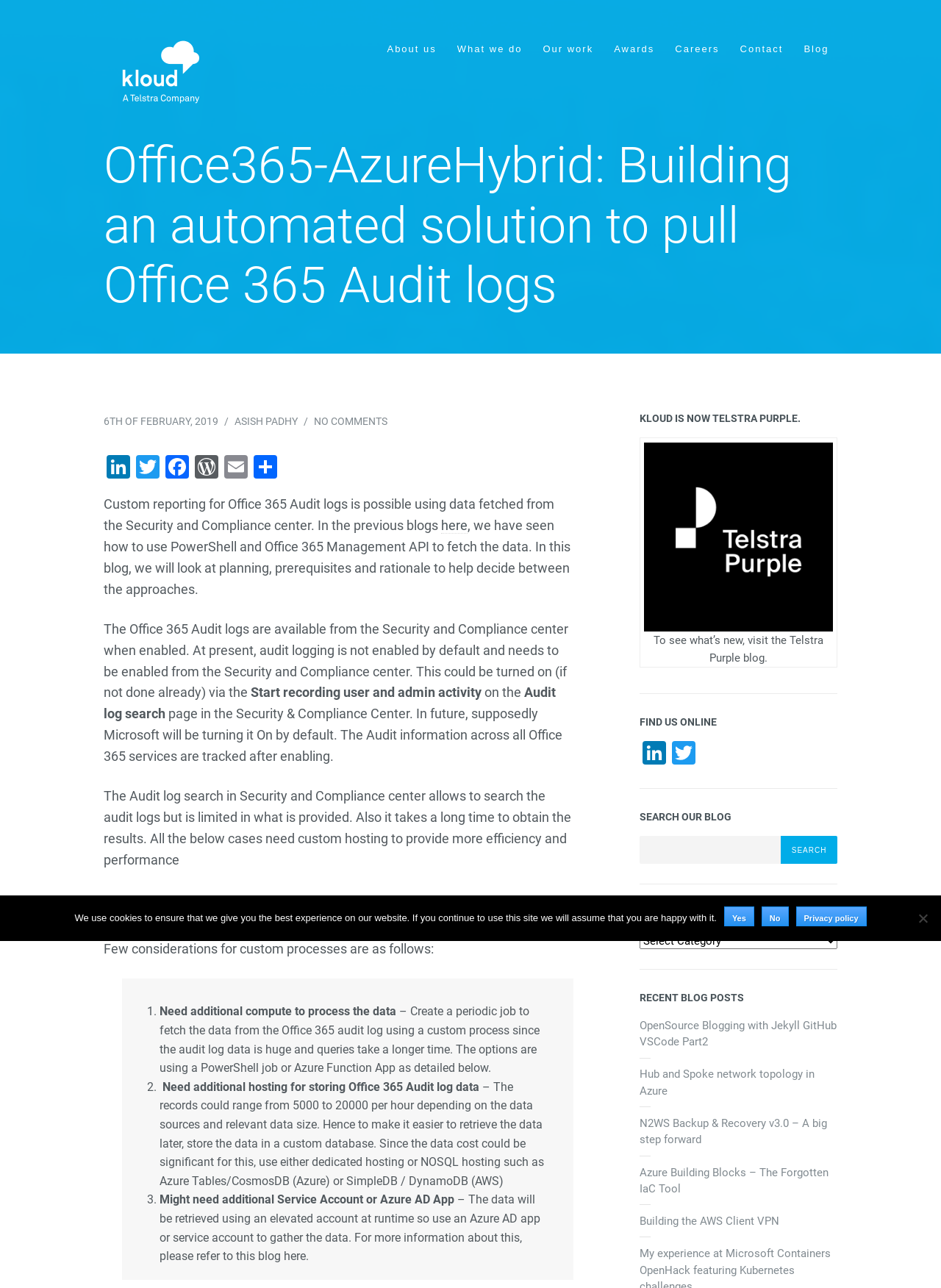Give a concise answer using one word or a phrase to the following question:
What is the name of the company that is now part of Telstra Purple?

Kloud